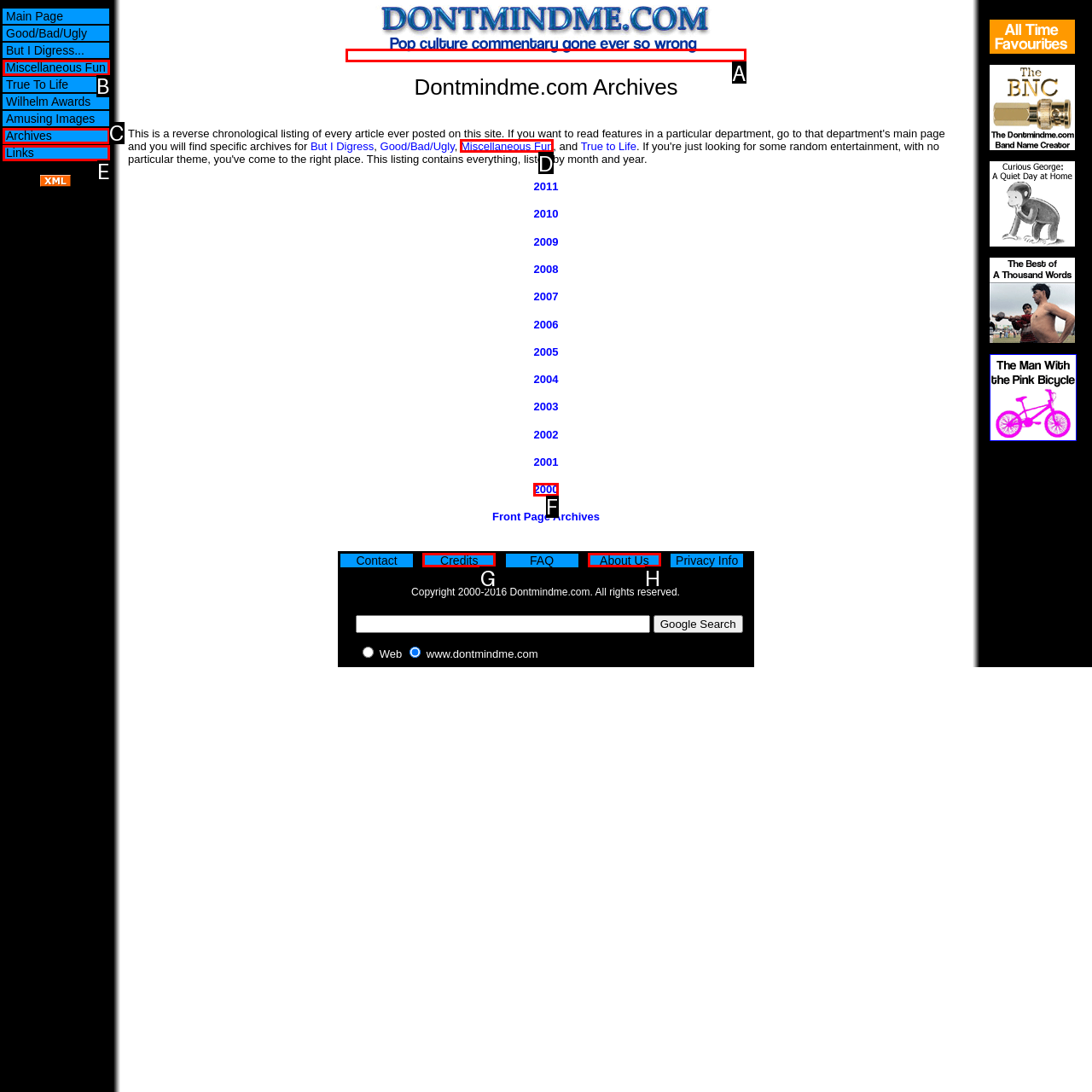Tell me which element should be clicked to achieve the following objective: Return to Main Page
Reply with the letter of the correct option from the displayed choices.

A